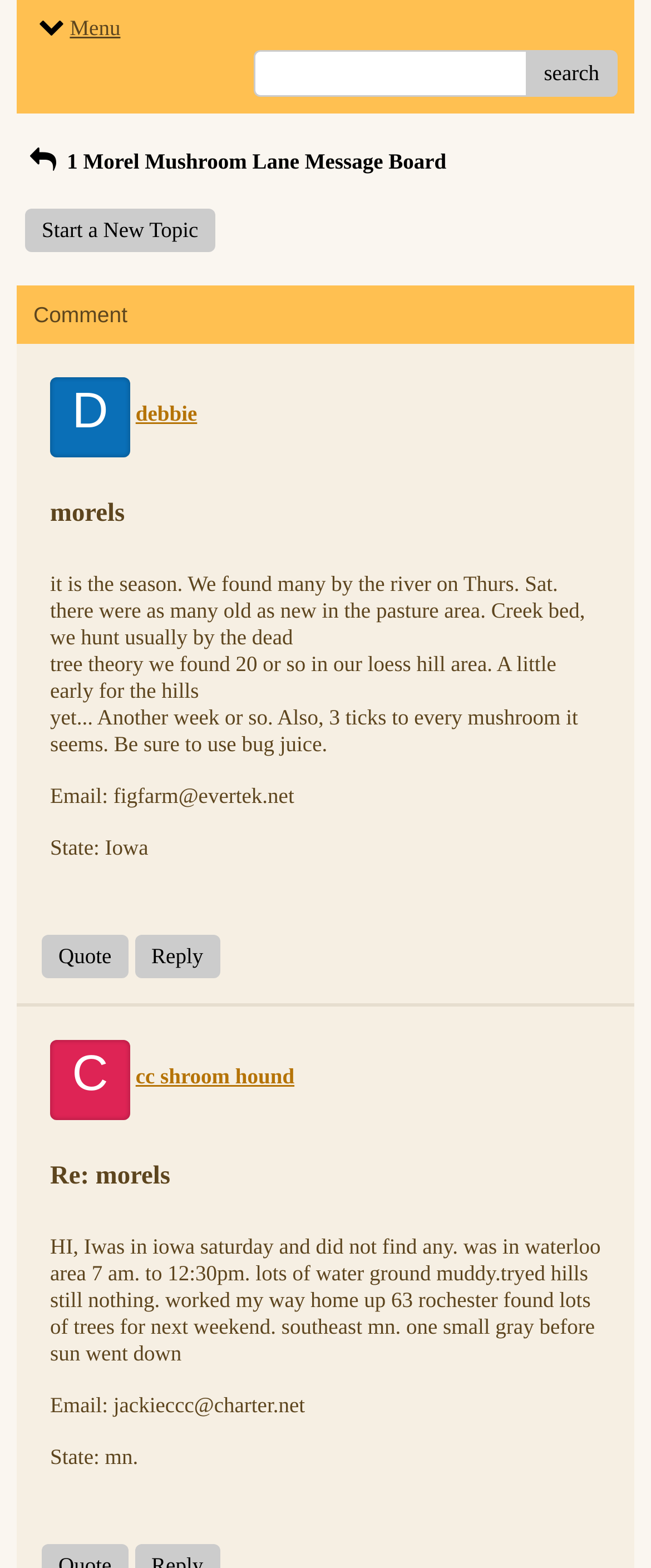Using the provided element description "Start a New Topic", determine the bounding box coordinates of the UI element.

[0.038, 0.133, 0.33, 0.161]